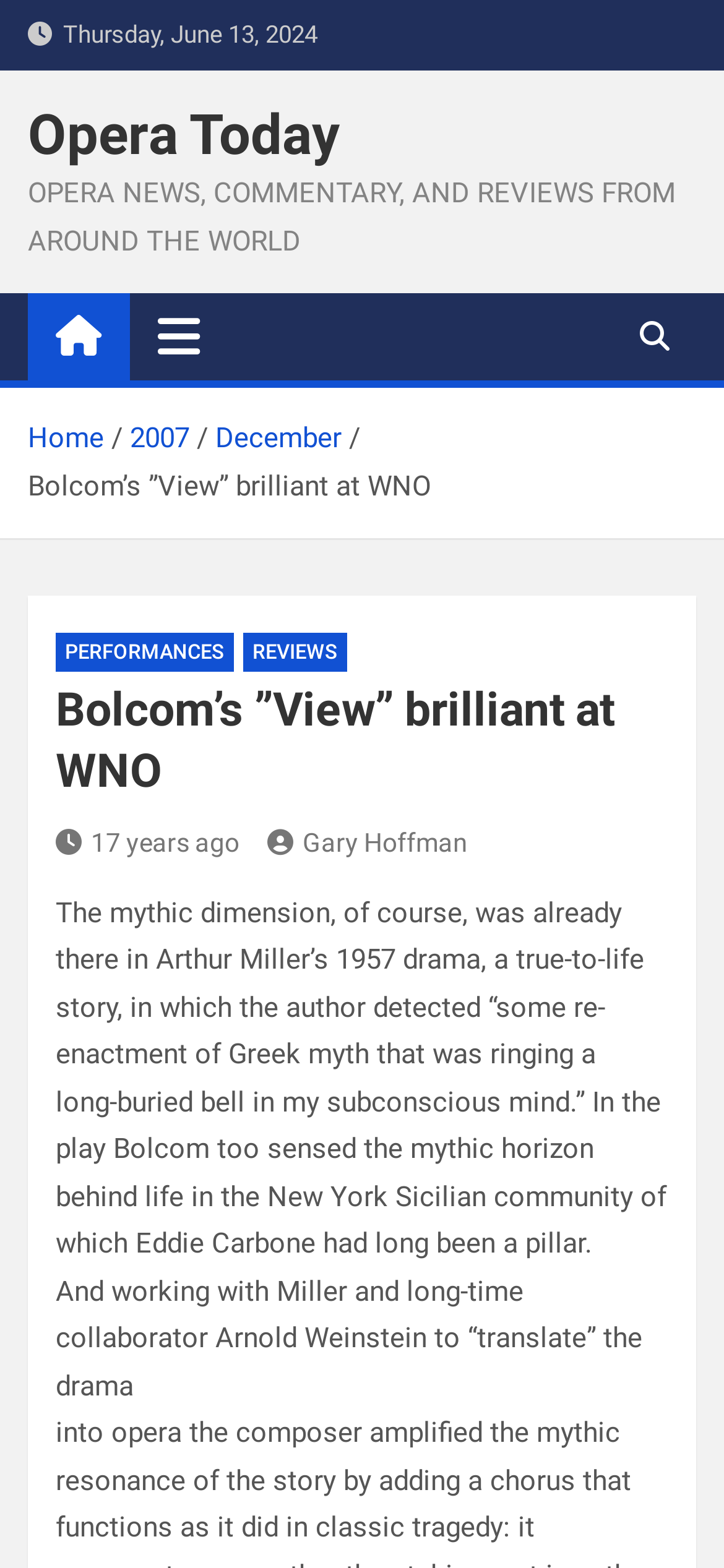Please identify the bounding box coordinates of the clickable area that will allow you to execute the instruction: "Click the 'REVIEWS' link".

[0.336, 0.404, 0.479, 0.429]